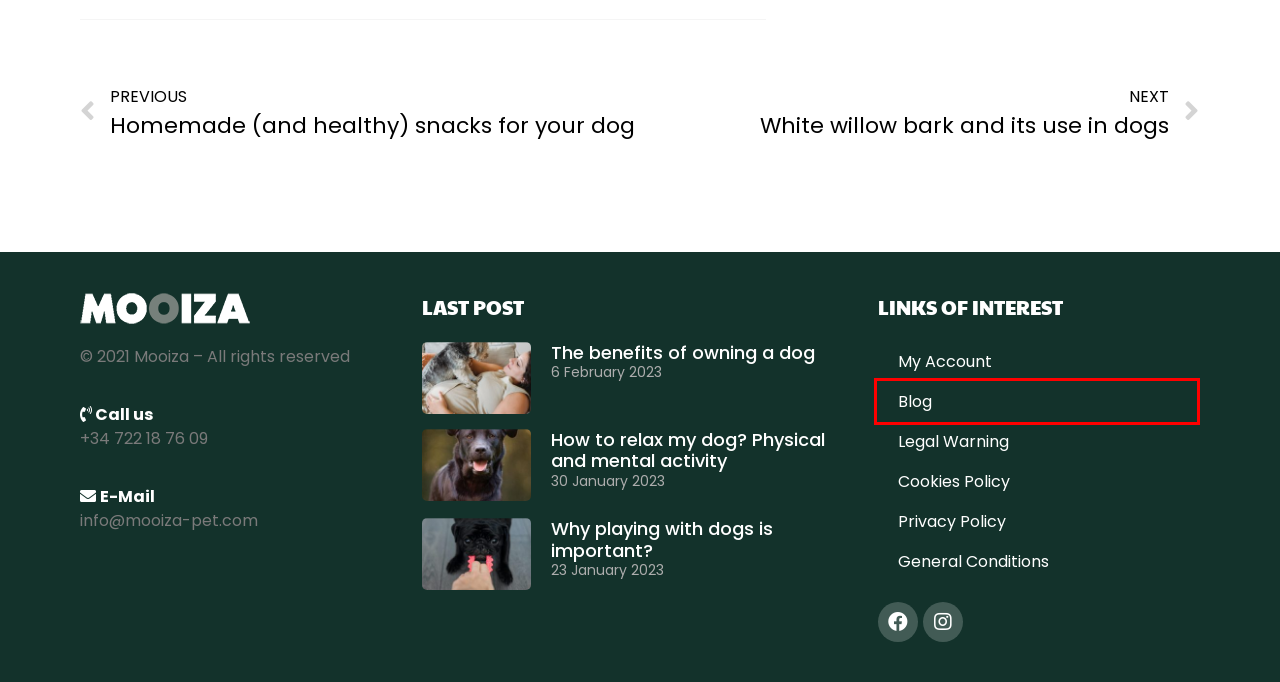After examining the screenshot of a webpage with a red bounding box, choose the most accurate webpage description that corresponds to the new page after clicking the element inside the red box. Here are the candidates:
A. The benefits of owning a dog - Mooiza Pet
B. Blog - Mooiza Pet
C. Privacy Policy - Mooiza Pet
D. White willow bark and its use in dogs - Mooiza Pet
E. Why playing with dogs is important? - Mooiza Pet
F. Homemade (and healthy) snacks for your dog - Mooiza Pet
G. My Account - Mooiza Pet
H. How to relax my dog? Physical and mental activity - Mooiza Pet

B